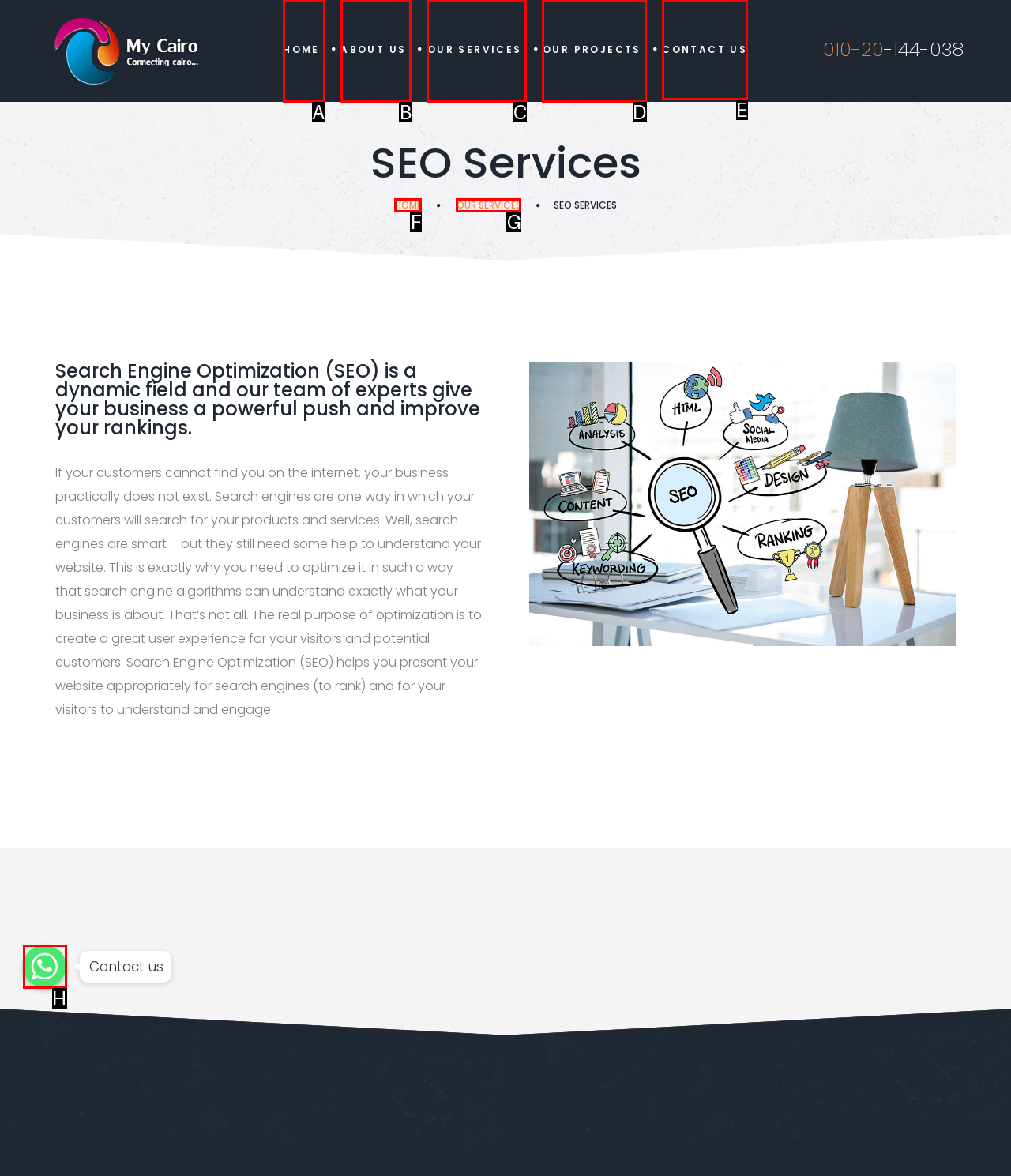Identify the HTML element that best fits the description: Our Services. Respond with the letter of the corresponding element.

C